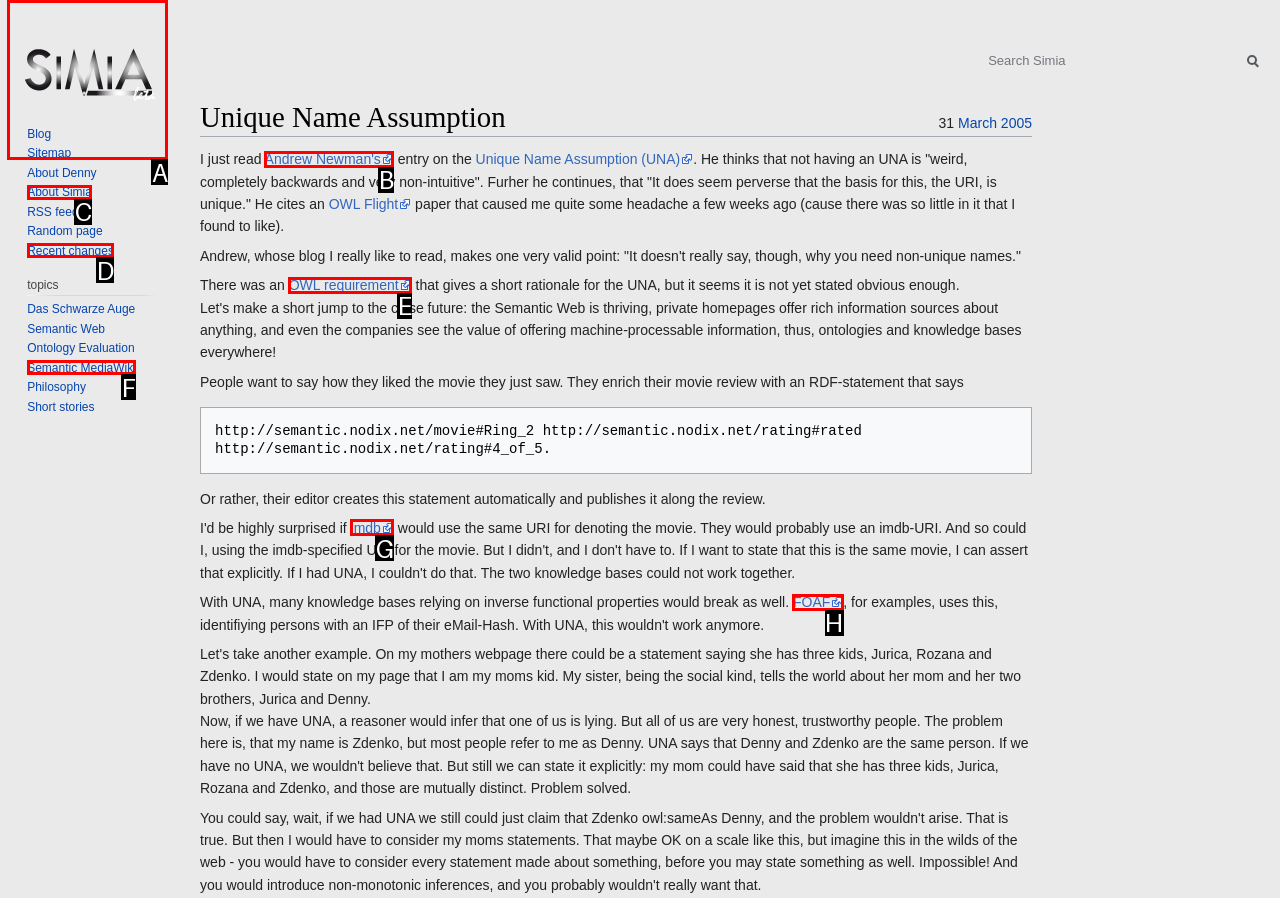Identify the letter of the UI element you need to select to accomplish the task: Visit the main page.
Respond with the option's letter from the given choices directly.

A